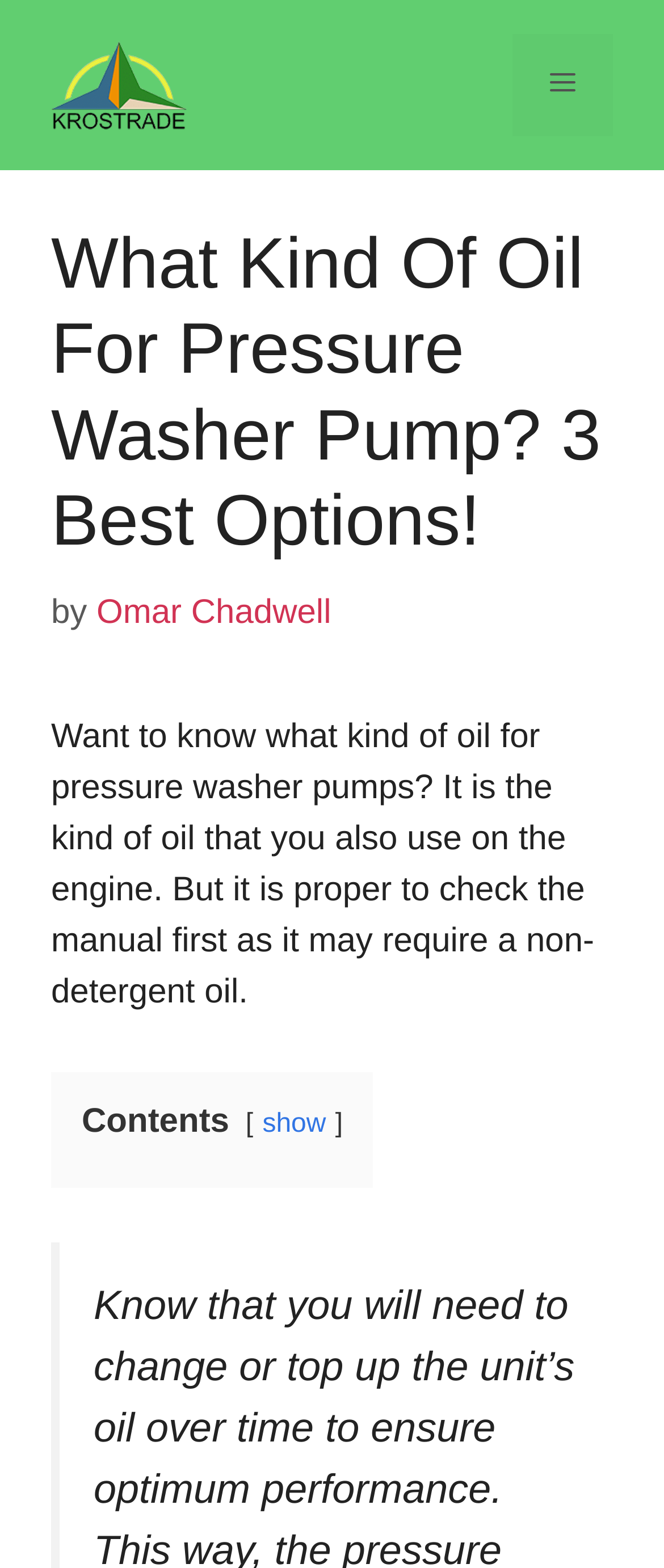Answer briefly with one word or phrase:
Who is the author of the webpage?

Omar Chadwell